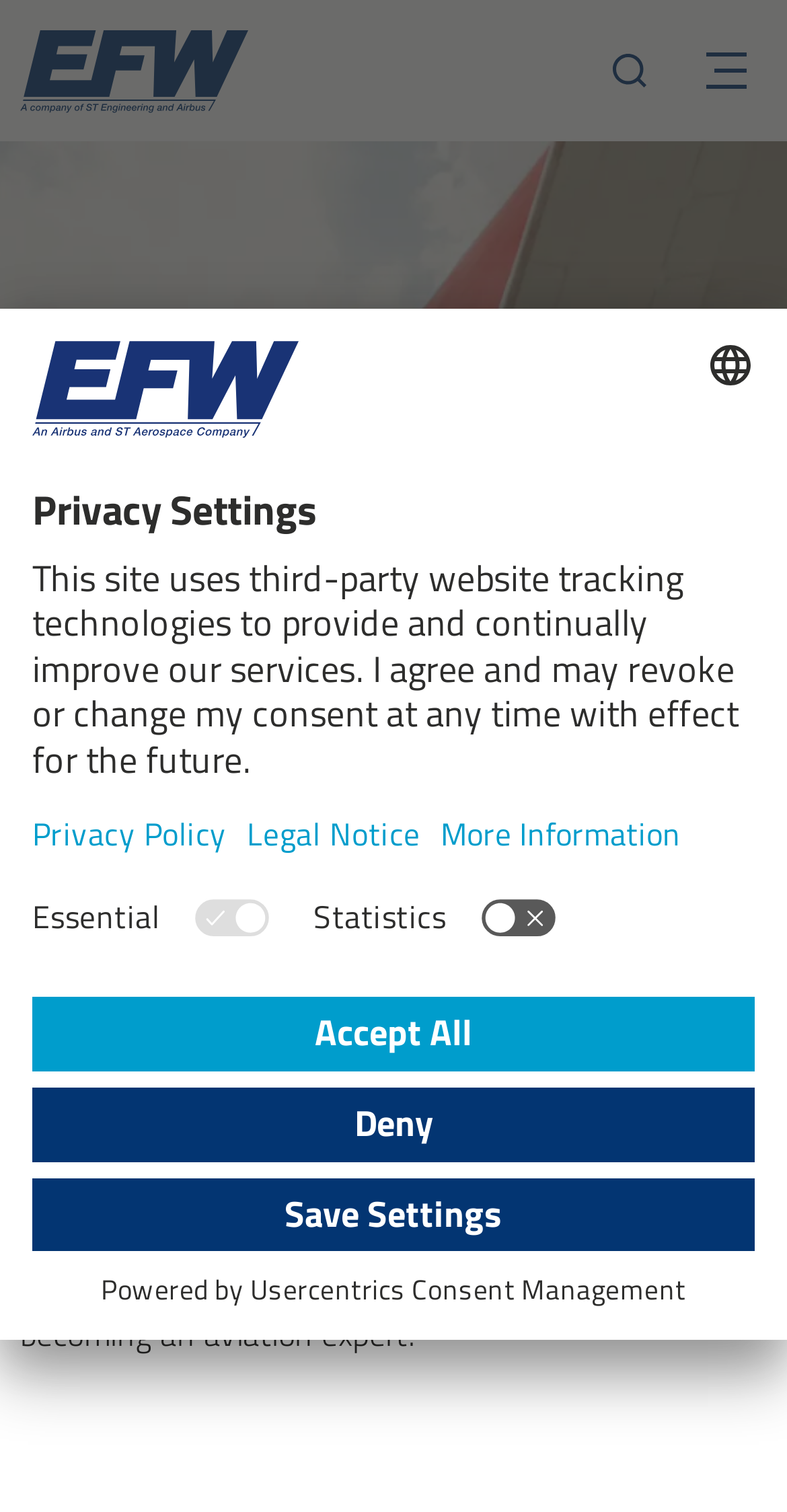Find the bounding box coordinates of the clickable region needed to perform the following instruction: "Go to the home page". The coordinates should be provided as four float numbers between 0 and 1, i.e., [left, top, right, bottom].

[0.026, 0.614, 0.127, 0.645]